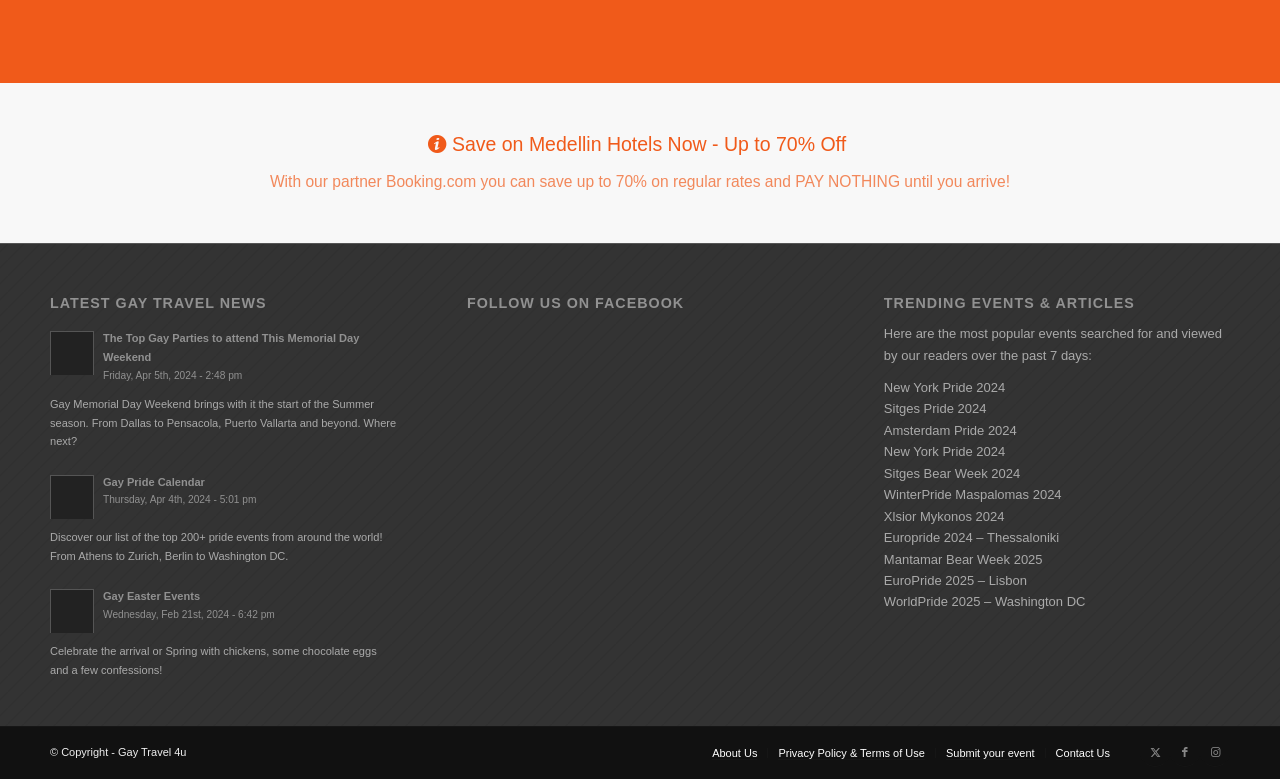Can you identify the bounding box coordinates of the clickable region needed to carry out this instruction: 'View New York Pride 2024'? The coordinates should be four float numbers within the range of 0 to 1, stated as [left, top, right, bottom].

[0.691, 0.488, 0.785, 0.507]